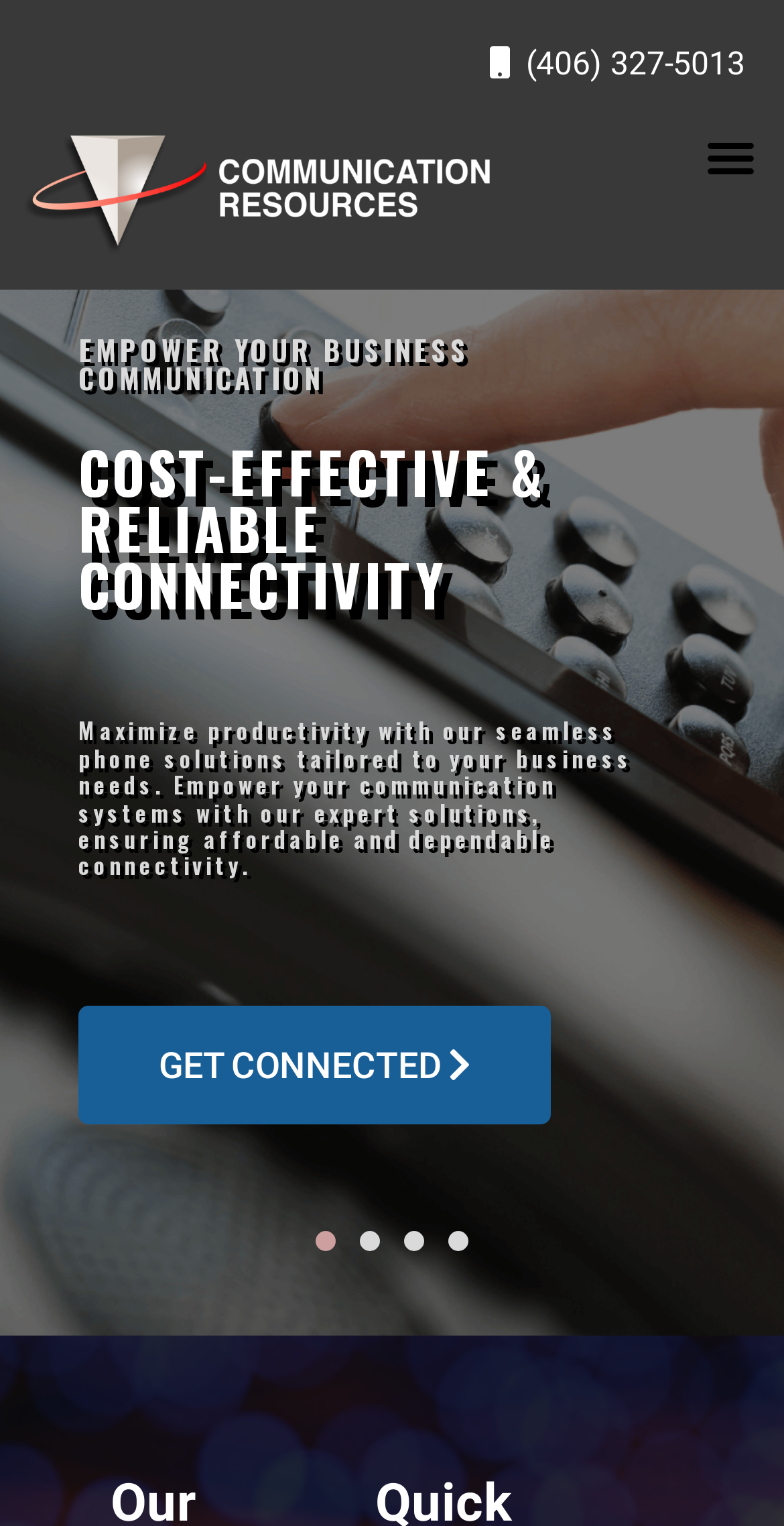Given the description "GET CONNECTED", provide the bounding box coordinates of the corresponding UI element.

[0.1, 0.659, 0.703, 0.737]